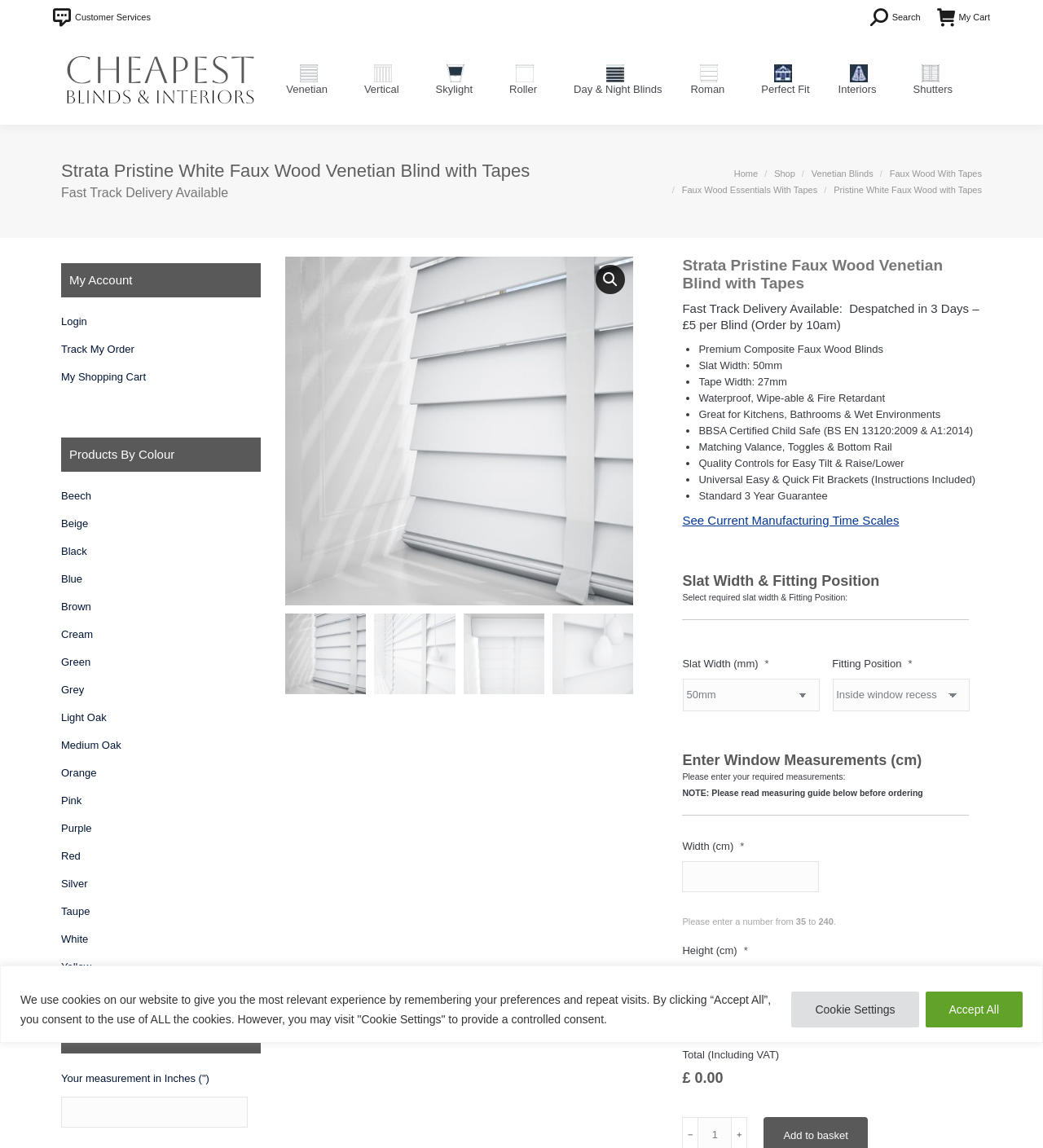Indicate the bounding box coordinates of the clickable region to achieve the following instruction: "Search for something."

[0.834, 0.009, 0.882, 0.021]